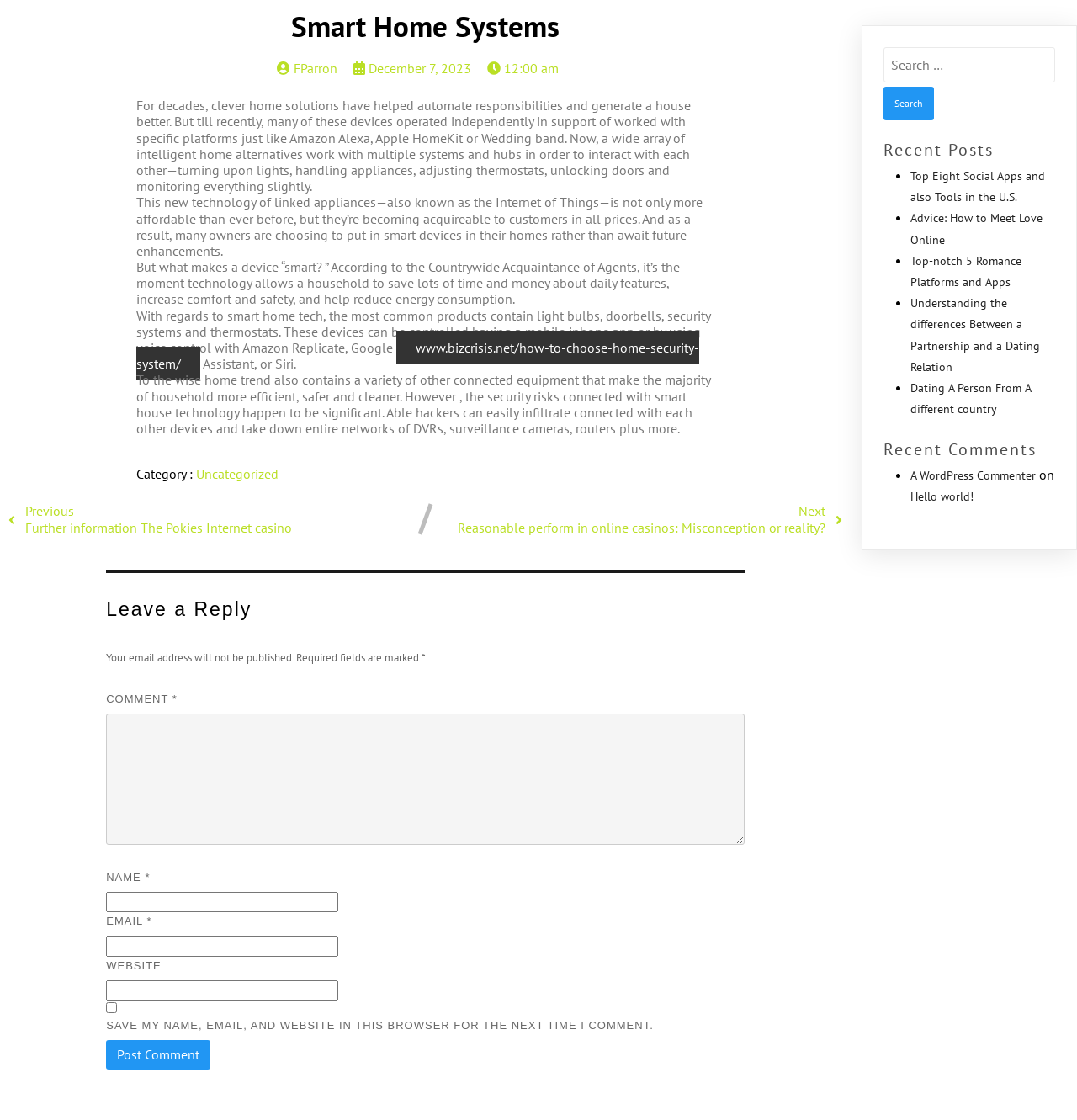Respond concisely with one word or phrase to the following query:
What is the category of this article?

Uncategorized